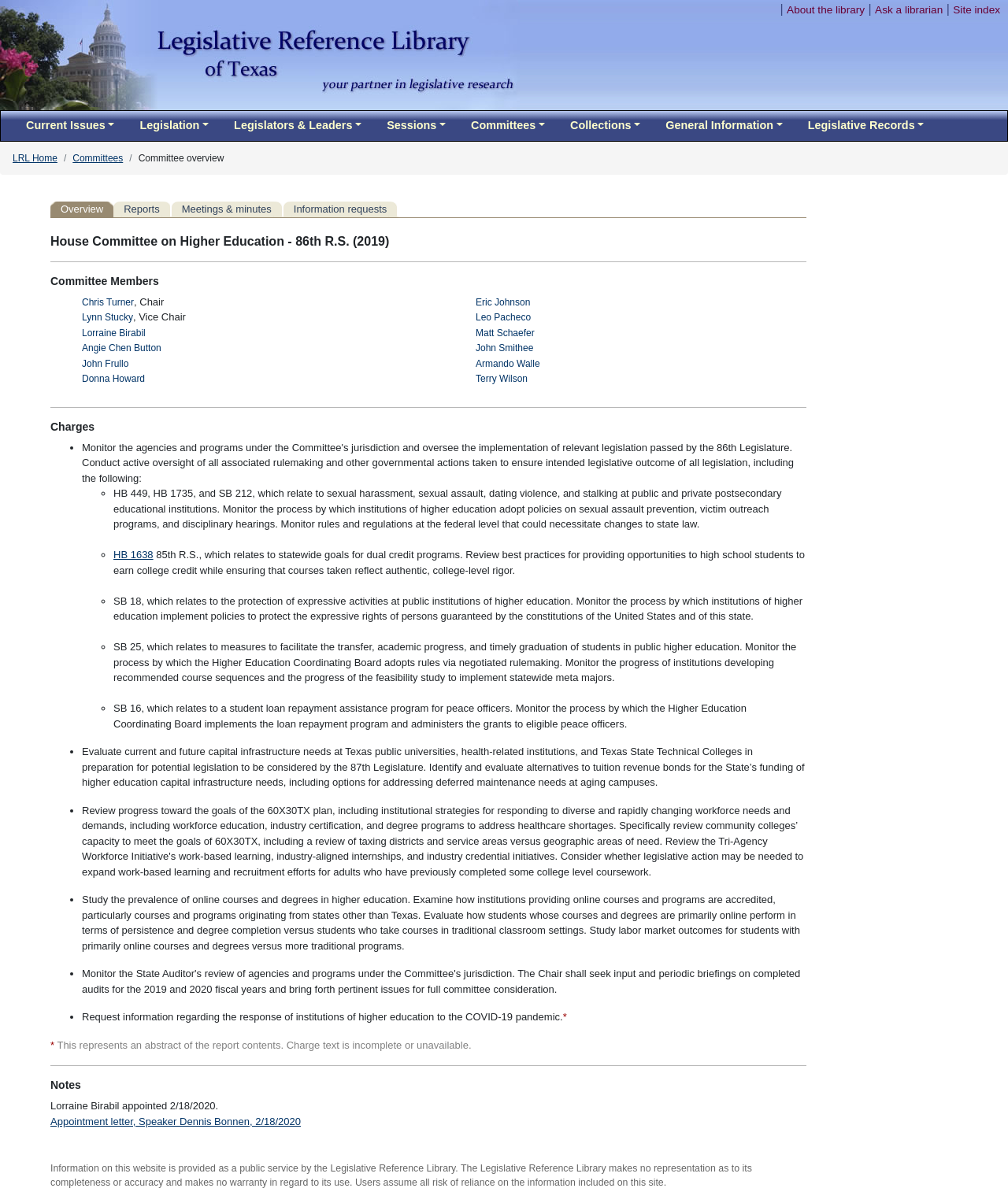Please locate the bounding box coordinates of the region I need to click to follow this instruction: "Click the 'Information requests' link".

[0.281, 0.167, 0.394, 0.18]